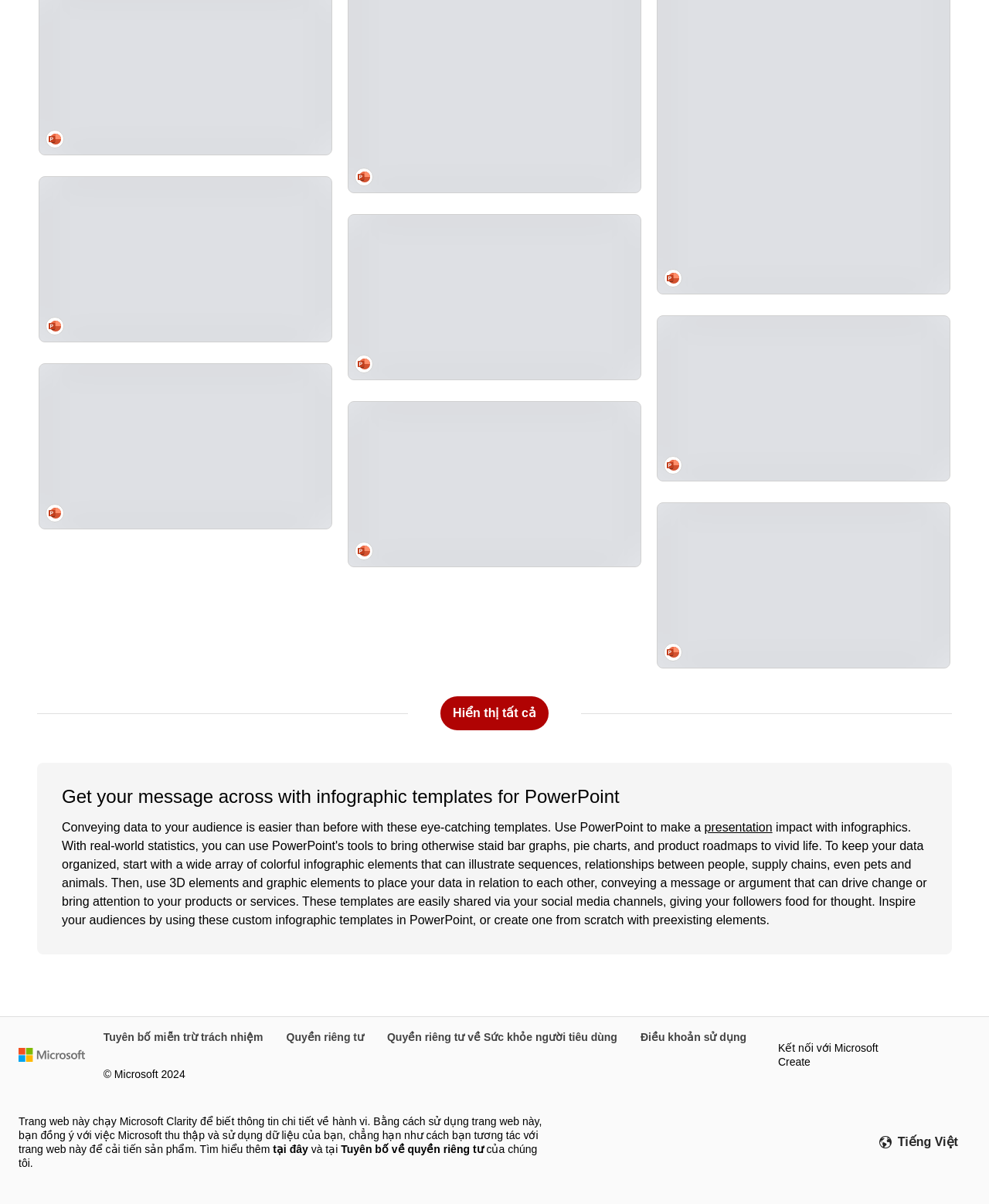Can you find the bounding box coordinates of the area I should click to execute the following instruction: "View all templates in the collection"?

[0.444, 0.577, 0.556, 0.608]